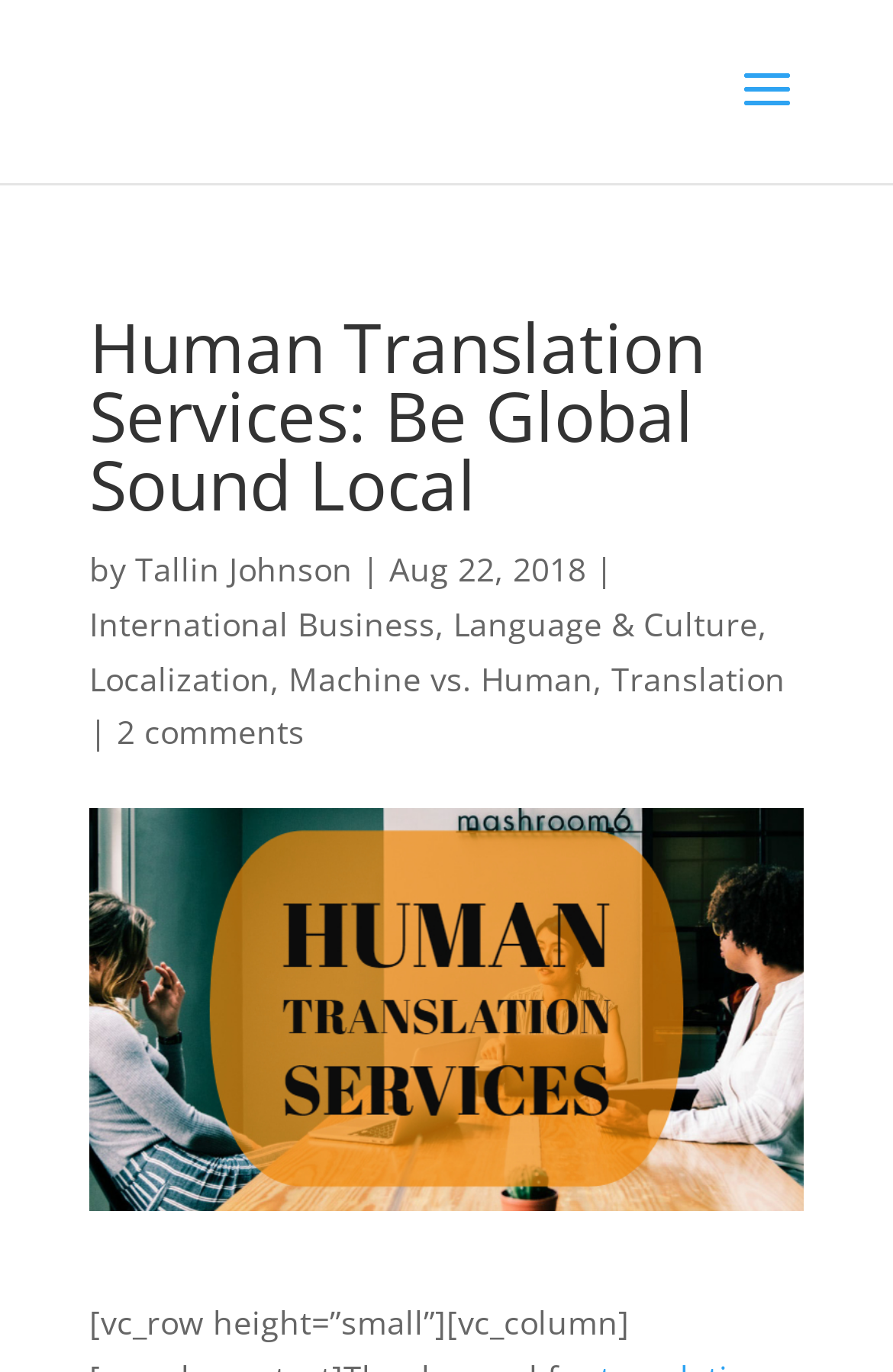Give the bounding box coordinates for the element described as: "Translation".

[0.685, 0.478, 0.879, 0.51]